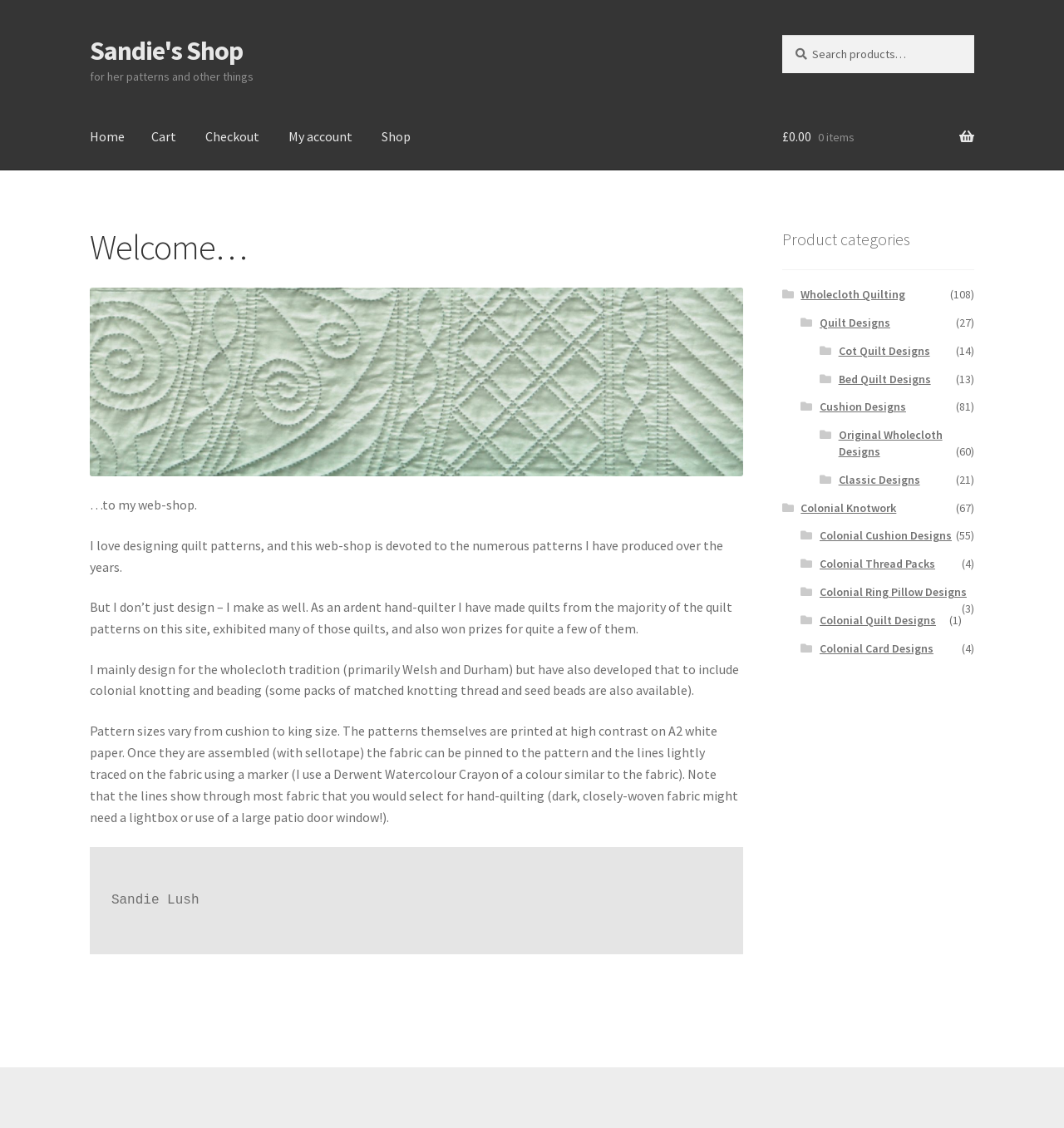What is the name of the shop?
Please answer the question with as much detail and depth as you can.

The name of the shop can be found in the top-left corner of the webpage, where it says 'Sandie's Shop – for her patterns and other things'. This is also the title of the webpage.